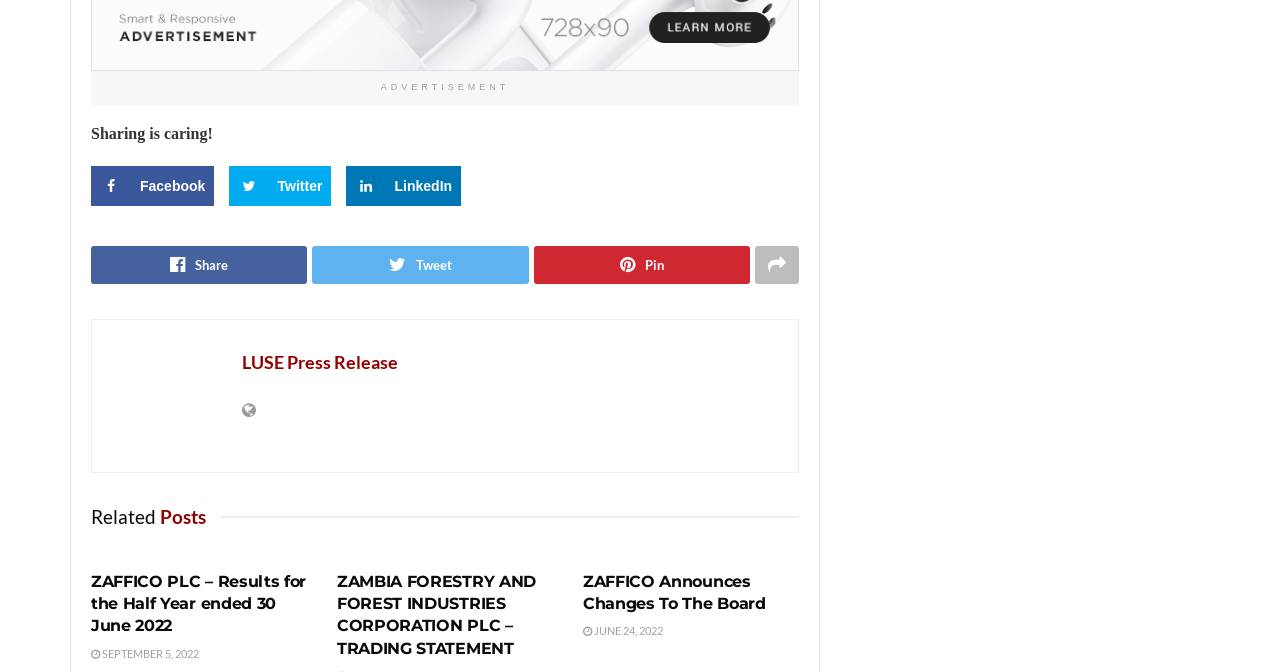Locate the bounding box coordinates of the clickable part needed for the task: "Read ZAMBIA FORESTRY AND FOREST INDUSTRIES CORPORATION PLC – TRADING STATEMENT".

[0.263, 0.851, 0.419, 0.979]